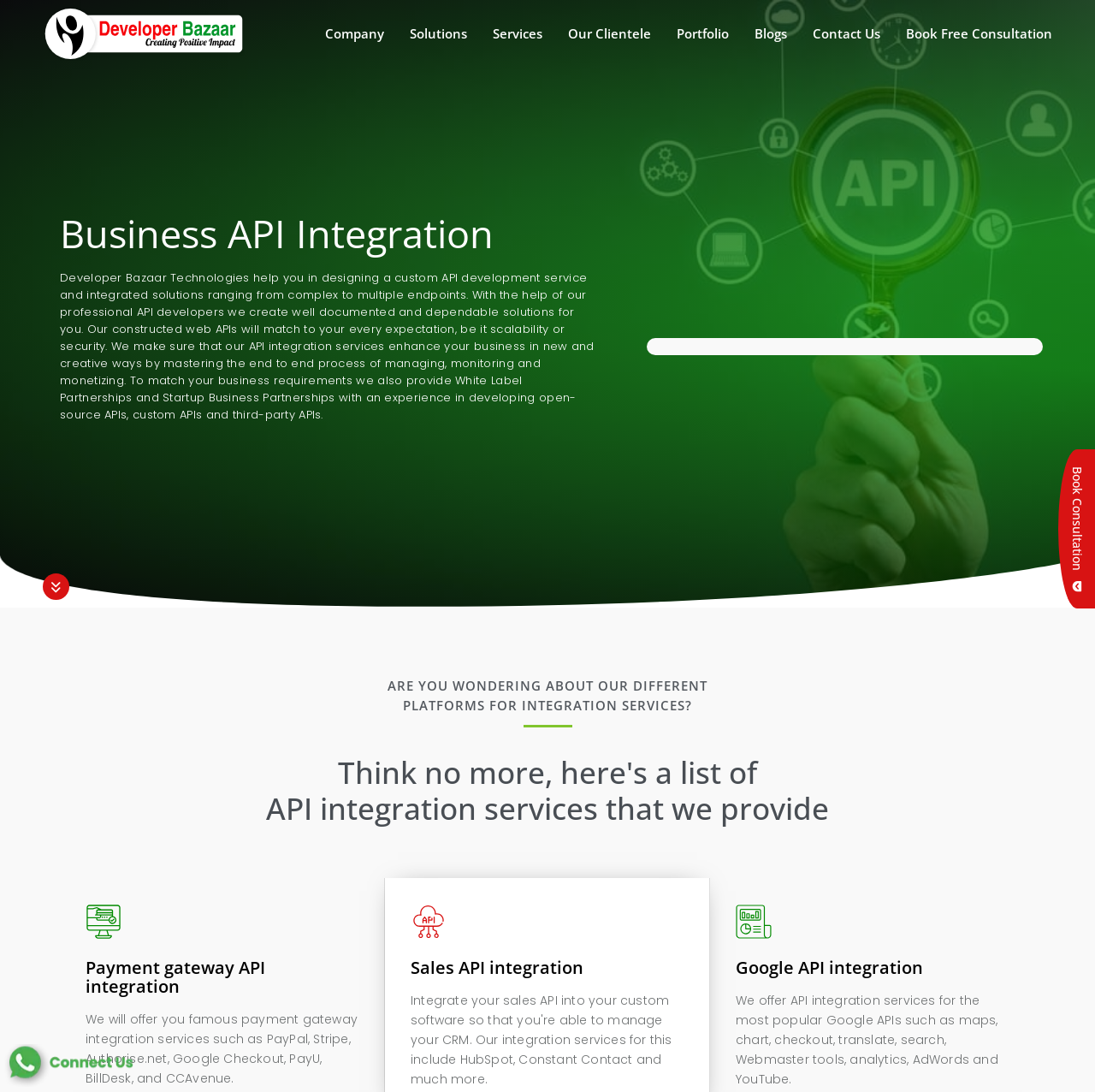Answer the question with a single word or phrase: 
What is the purpose of DB Tech's API integration services?

Enhance business